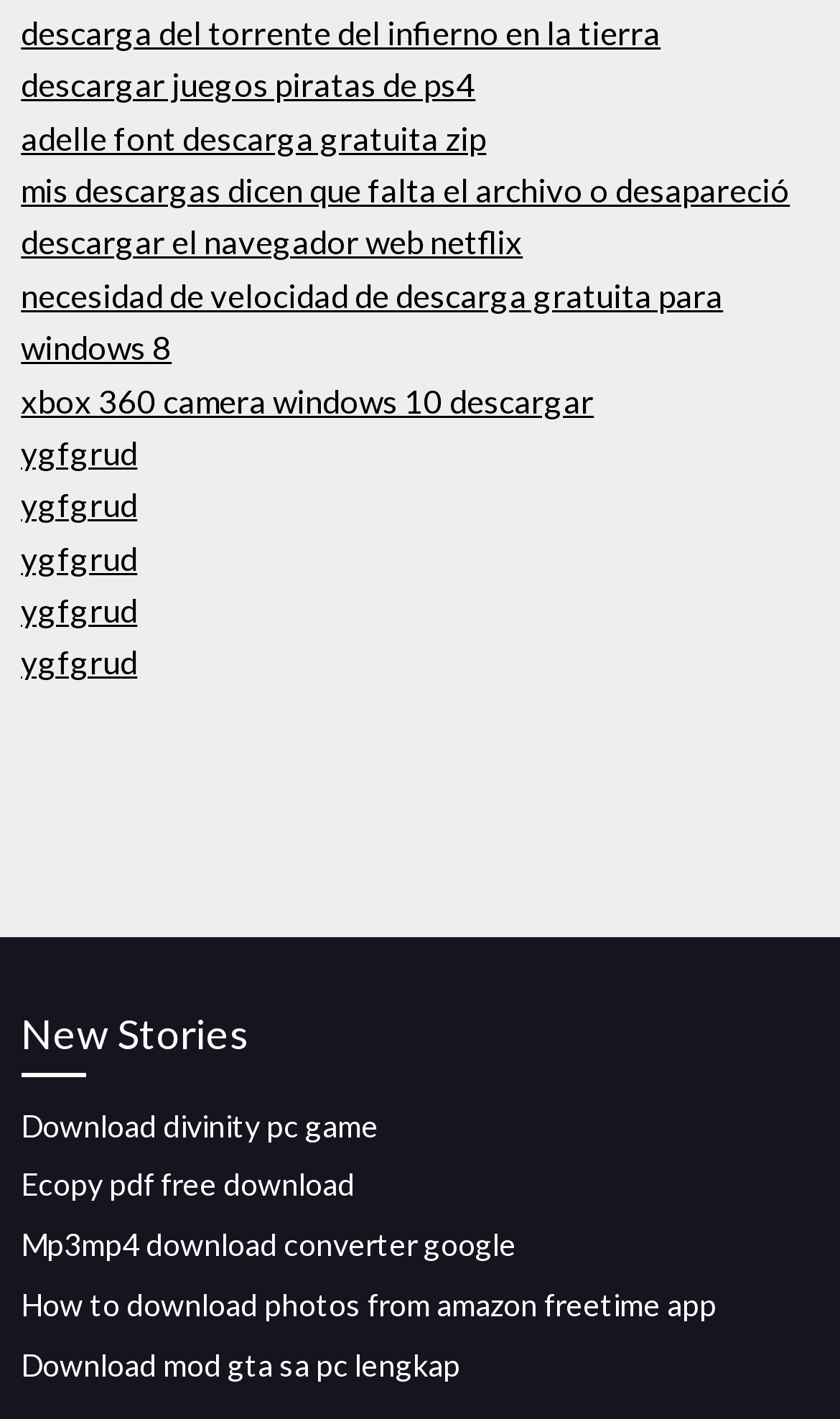Kindly determine the bounding box coordinates of the area that needs to be clicked to fulfill this instruction: "Click on the 'Home' link".

None